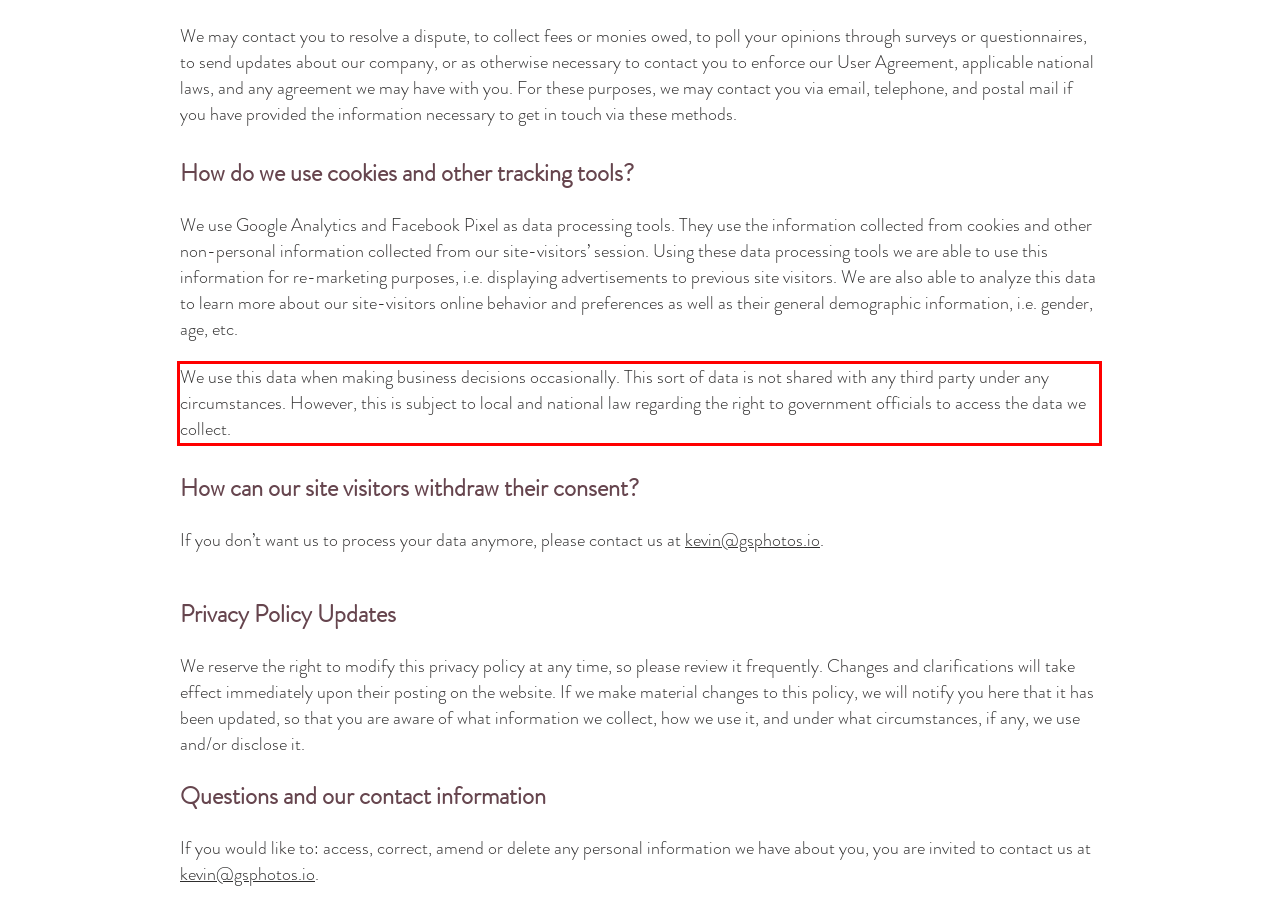Please examine the webpage screenshot and extract the text within the red bounding box using OCR.

We use this data when making business decisions occasionally. This sort of data is not shared with any third party under any circumstances. However, this is subject to local and national law regarding the right to government officials to access the data we collect.